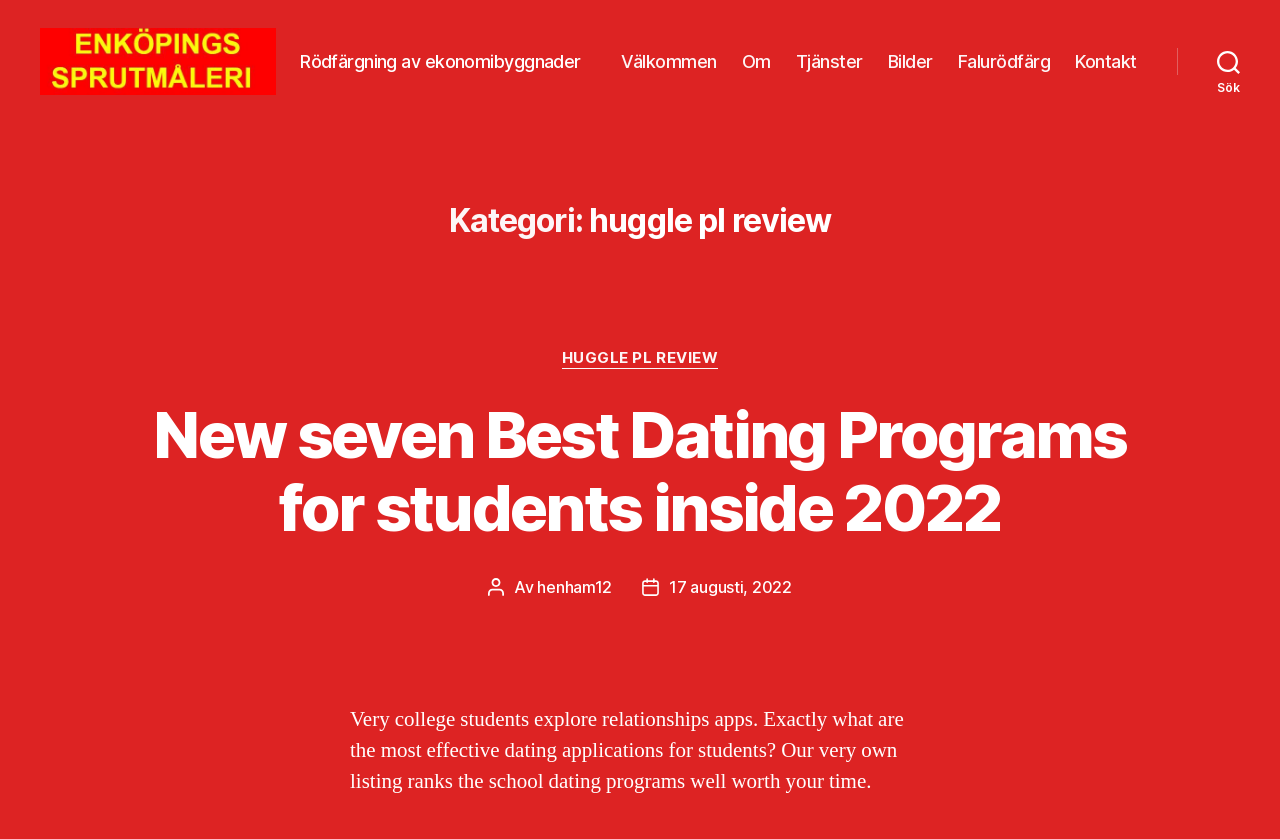Provide a one-word or short-phrase response to the question:
What is the category of the current post?

huggle pl review